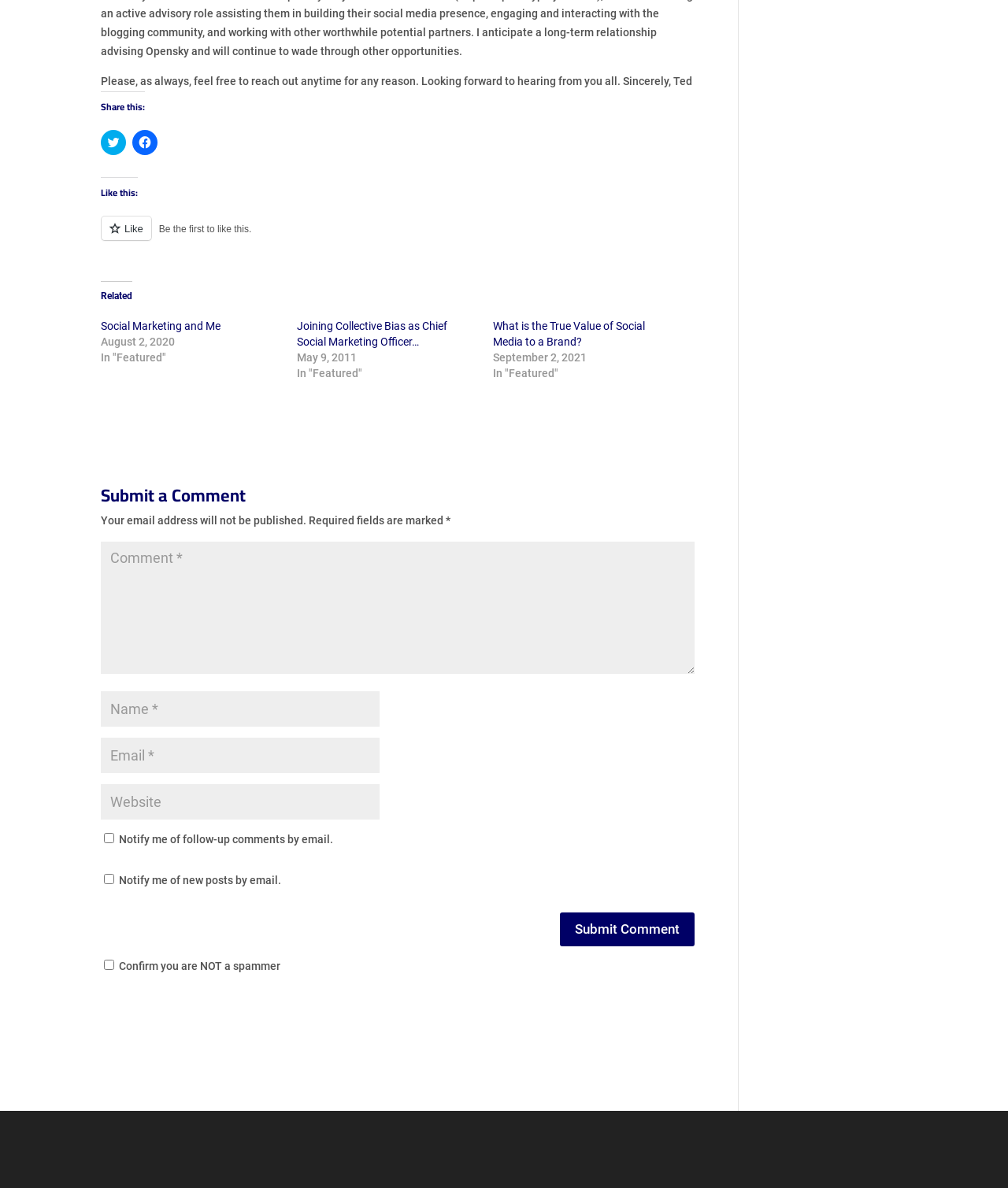Using the given description, provide the bounding box coordinates formatted as (top-left x, top-left y, bottom-right x, bottom-right y), with all values being floating point numbers between 0 and 1. Description: input value="Email *" aria-describedby="email-notes" name="email"

[0.1, 0.621, 0.377, 0.651]